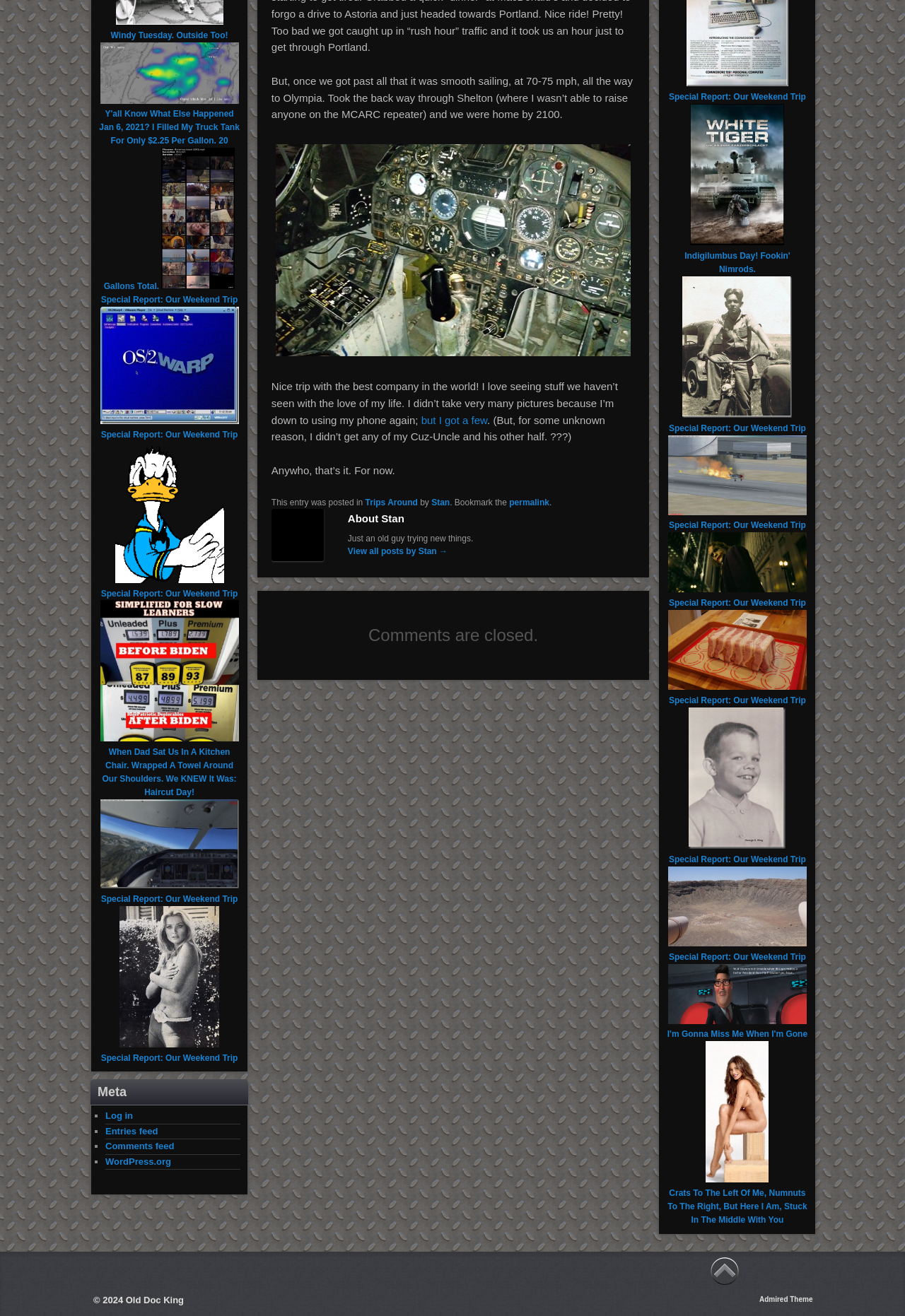How many images are on the webpage?
Based on the image, give a concise answer in the form of a single word or short phrase.

Multiple